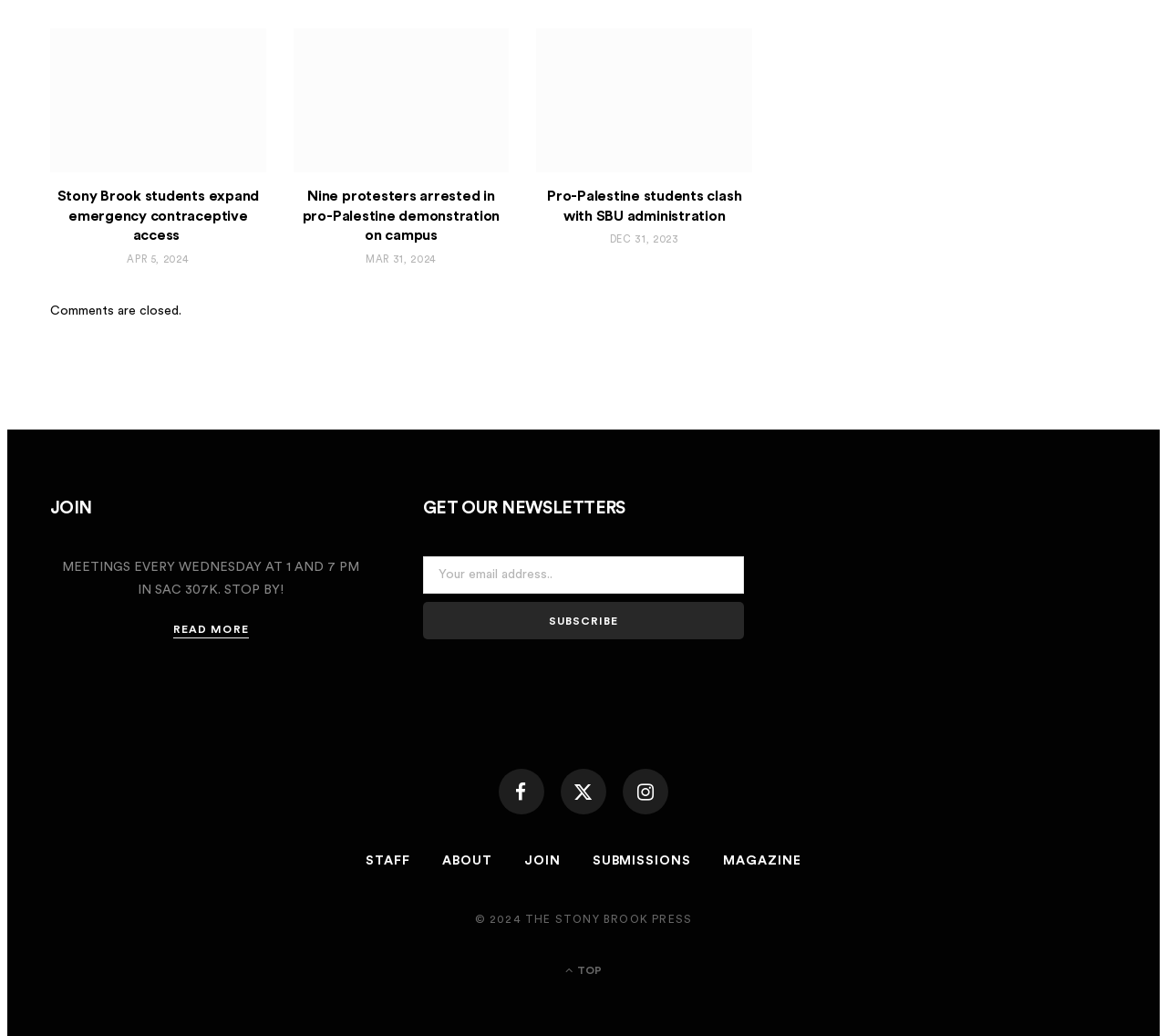Please provide a one-word or phrase answer to the question: 
What is the date of the second article?

MAR 31, 2024